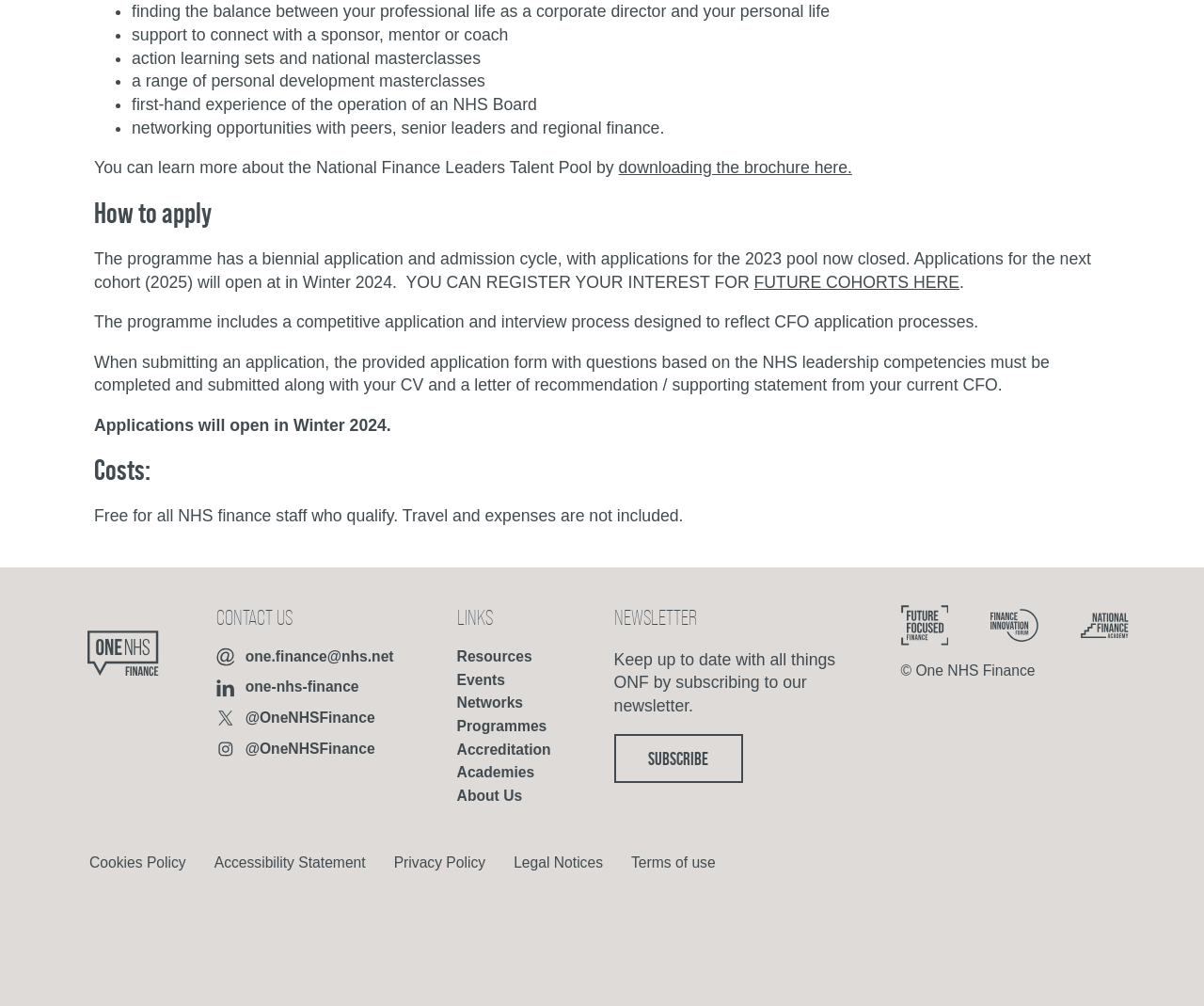Locate the bounding box coordinates of the clickable region necessary to complete the following instruction: "download the brochure". Provide the coordinates in the format of four float numbers between 0 and 1, i.e., [left, top, right, bottom].

[0.514, 0.157, 0.708, 0.176]